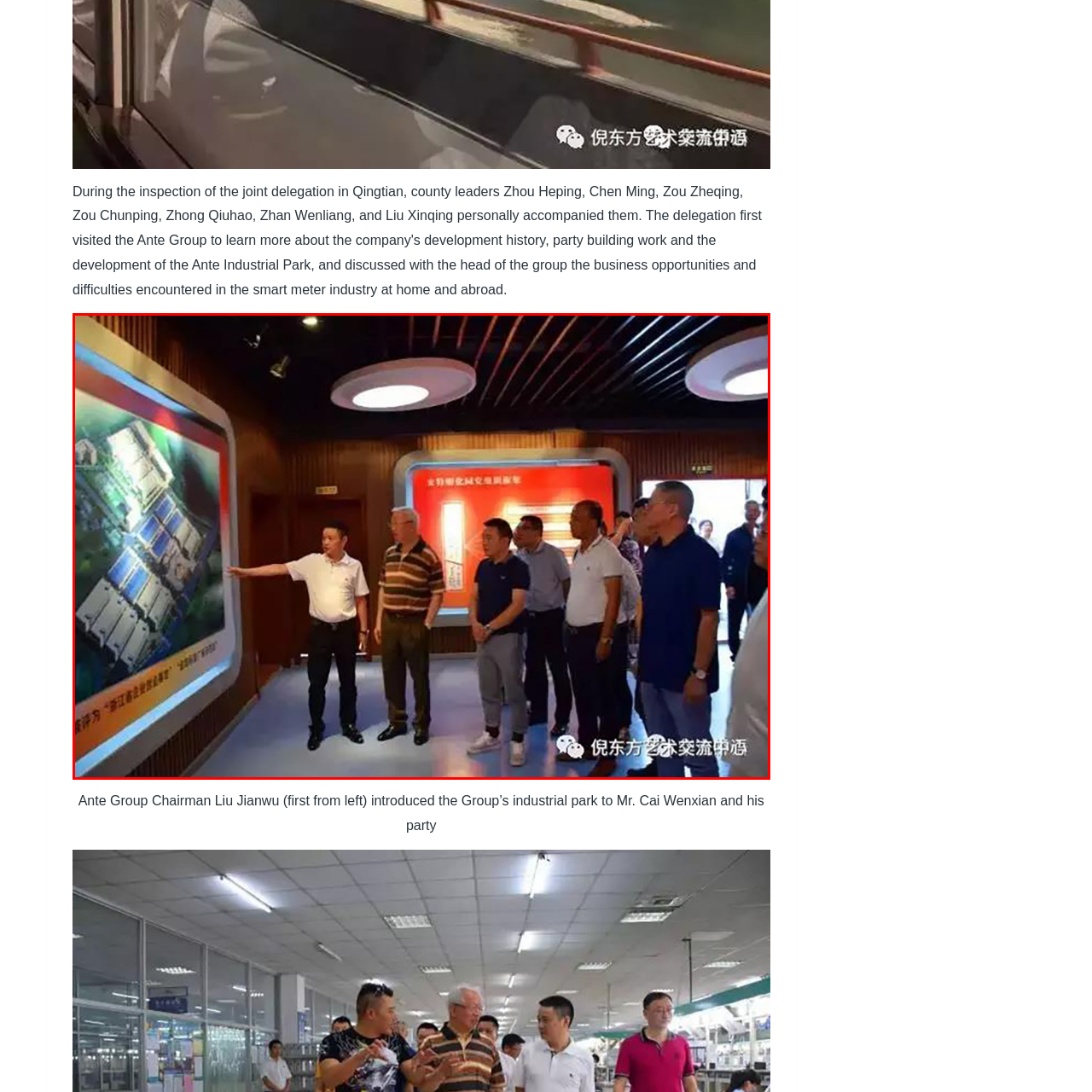What type of atmosphere is reflected in the room?
Study the image within the red bounding box and deliver a detailed answer.

The caption describes the room as being adorned with warm wooden tones and modern lighting, which reflects a professional atmosphere conducive to collaboration.